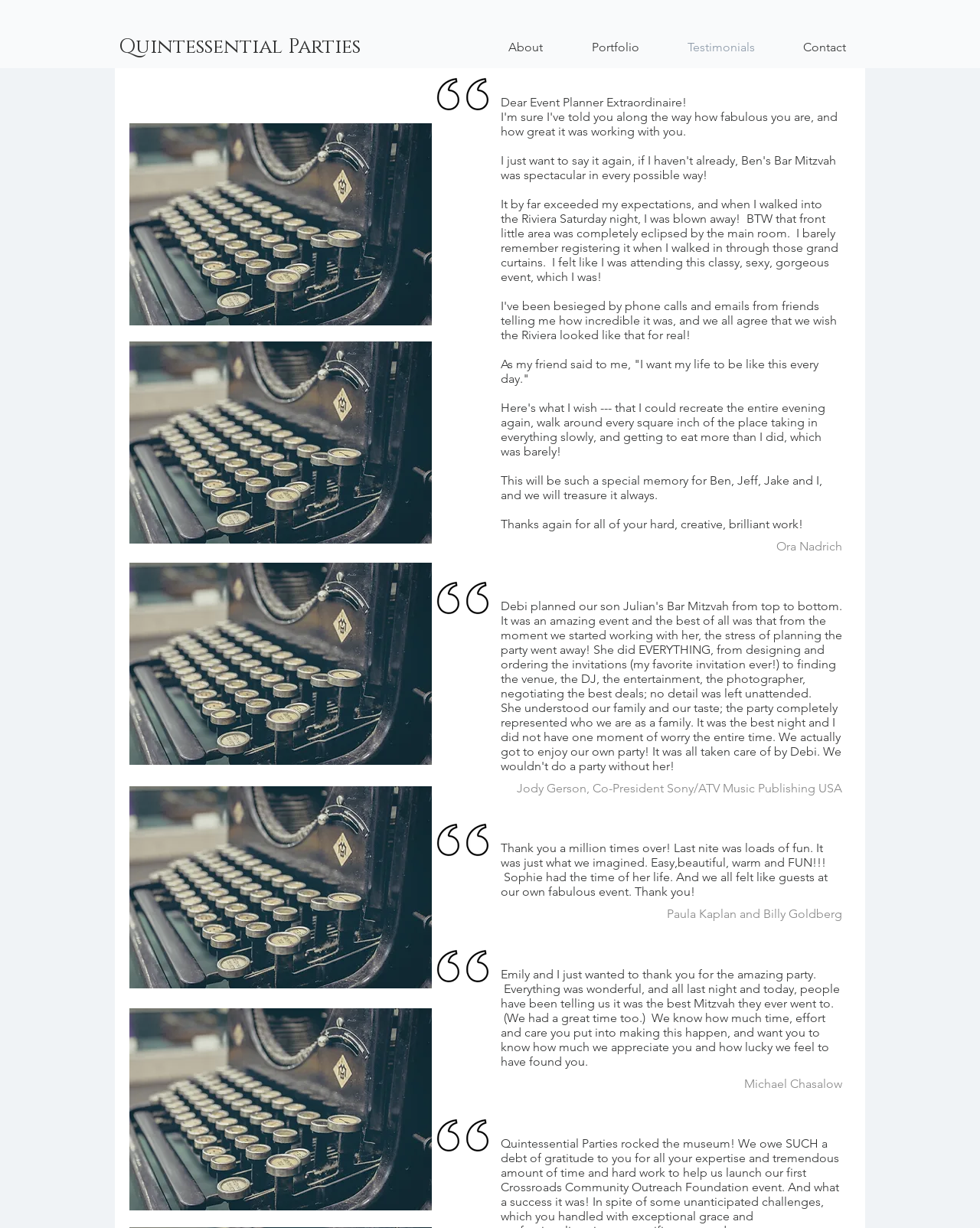What is the tone of the testimonials on this webpage?
Refer to the screenshot and respond with a concise word or phrase.

Positive